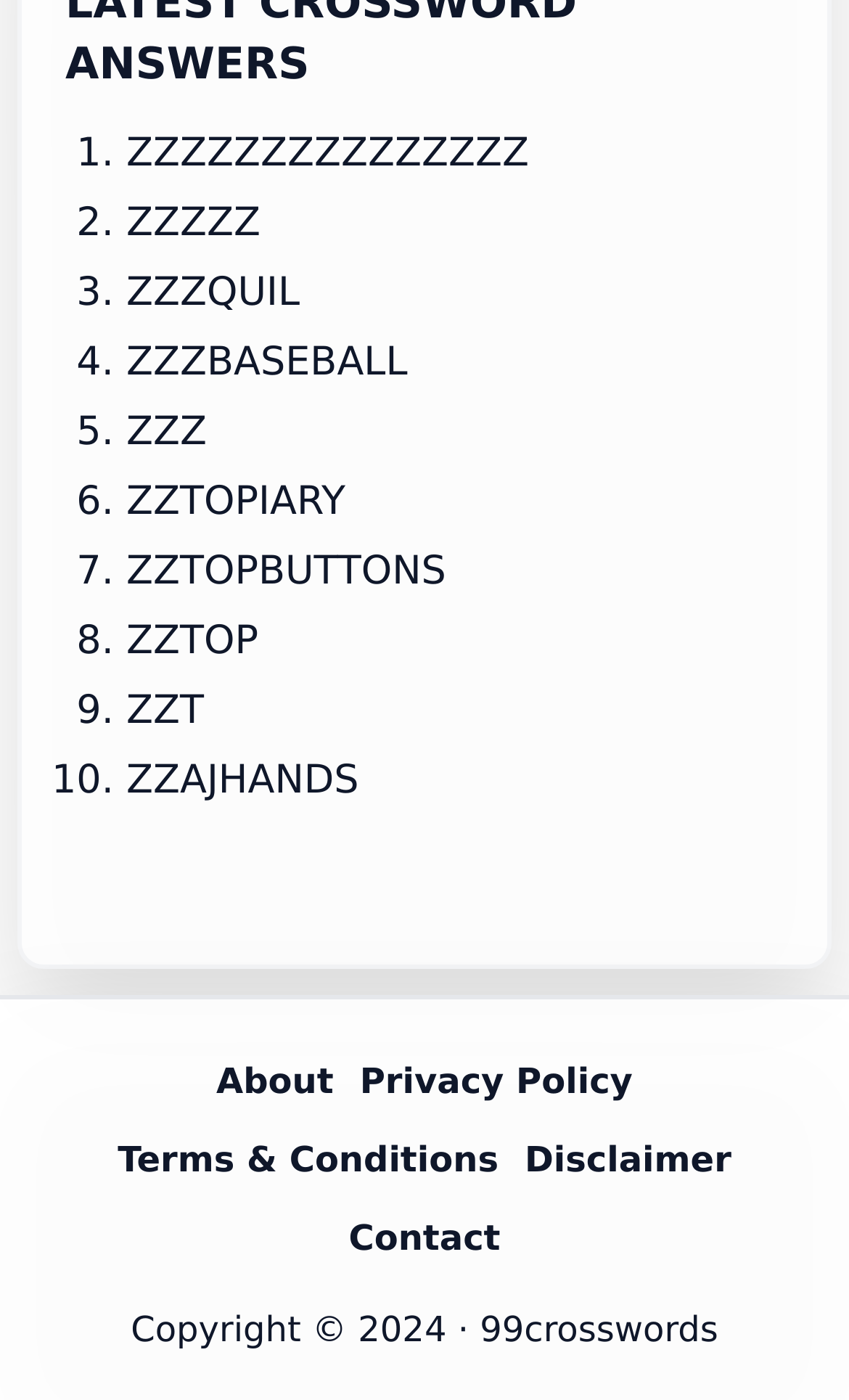Based on the element description: "ZZZBASEBALL", identify the bounding box coordinates for this UI element. The coordinates must be four float numbers between 0 and 1, listed as [left, top, right, bottom].

[0.149, 0.243, 0.48, 0.275]